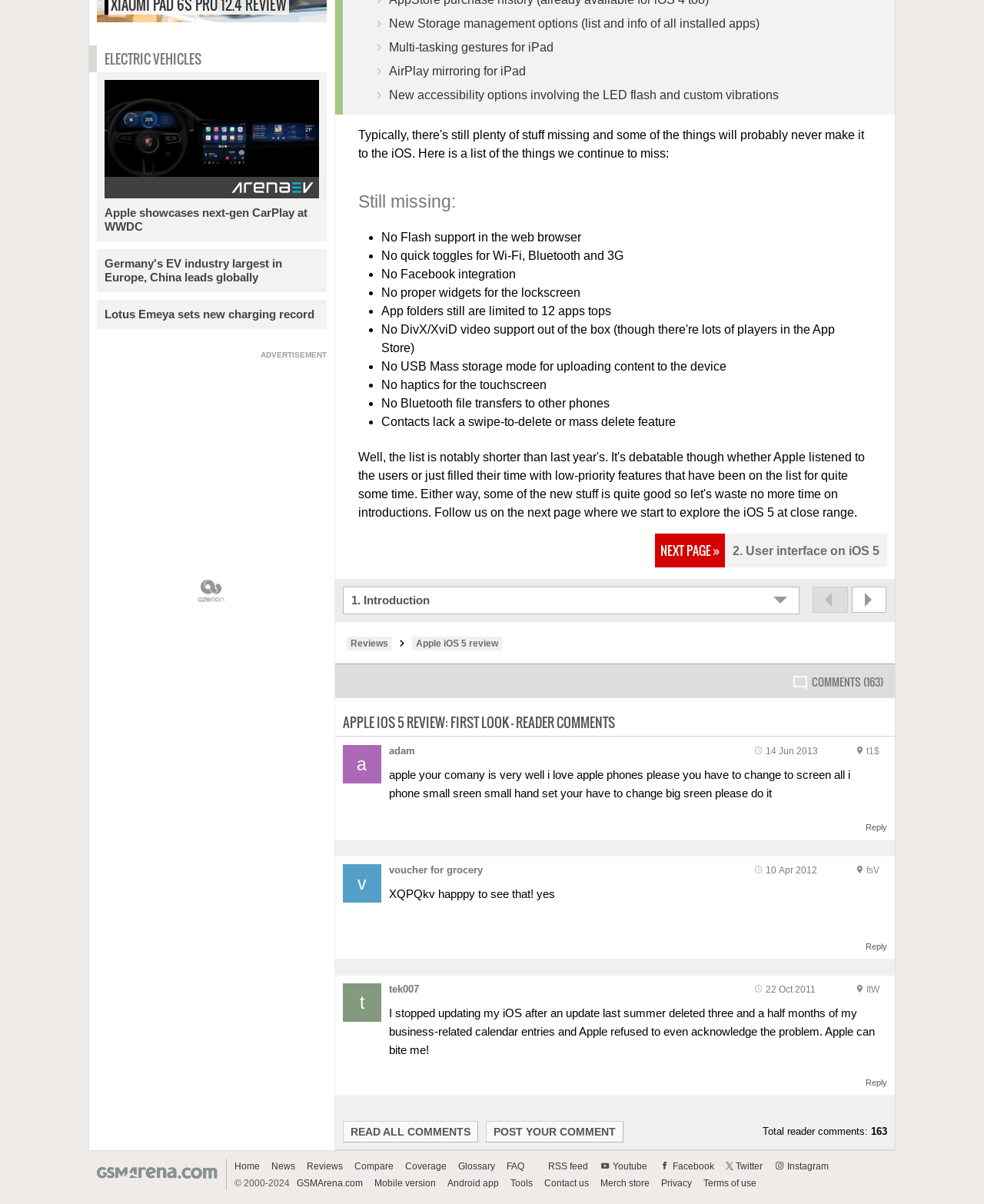How many comments are there in total?
Please provide a detailed and thorough answer to the question.

I found the total number of comments by looking at the static text element with the text 'Total reader comments:' and the adjacent static text element with the text '163'.